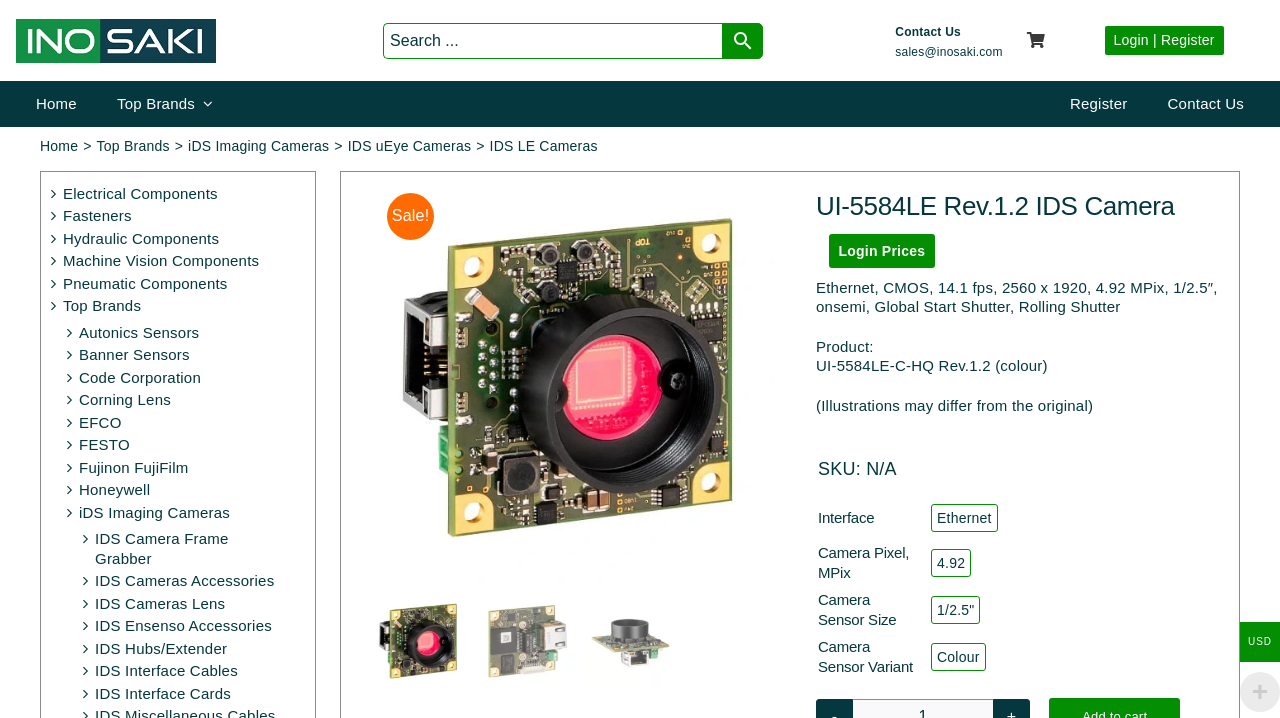What is the brand of the camera?
From the image, respond with a single word or phrase.

IDS